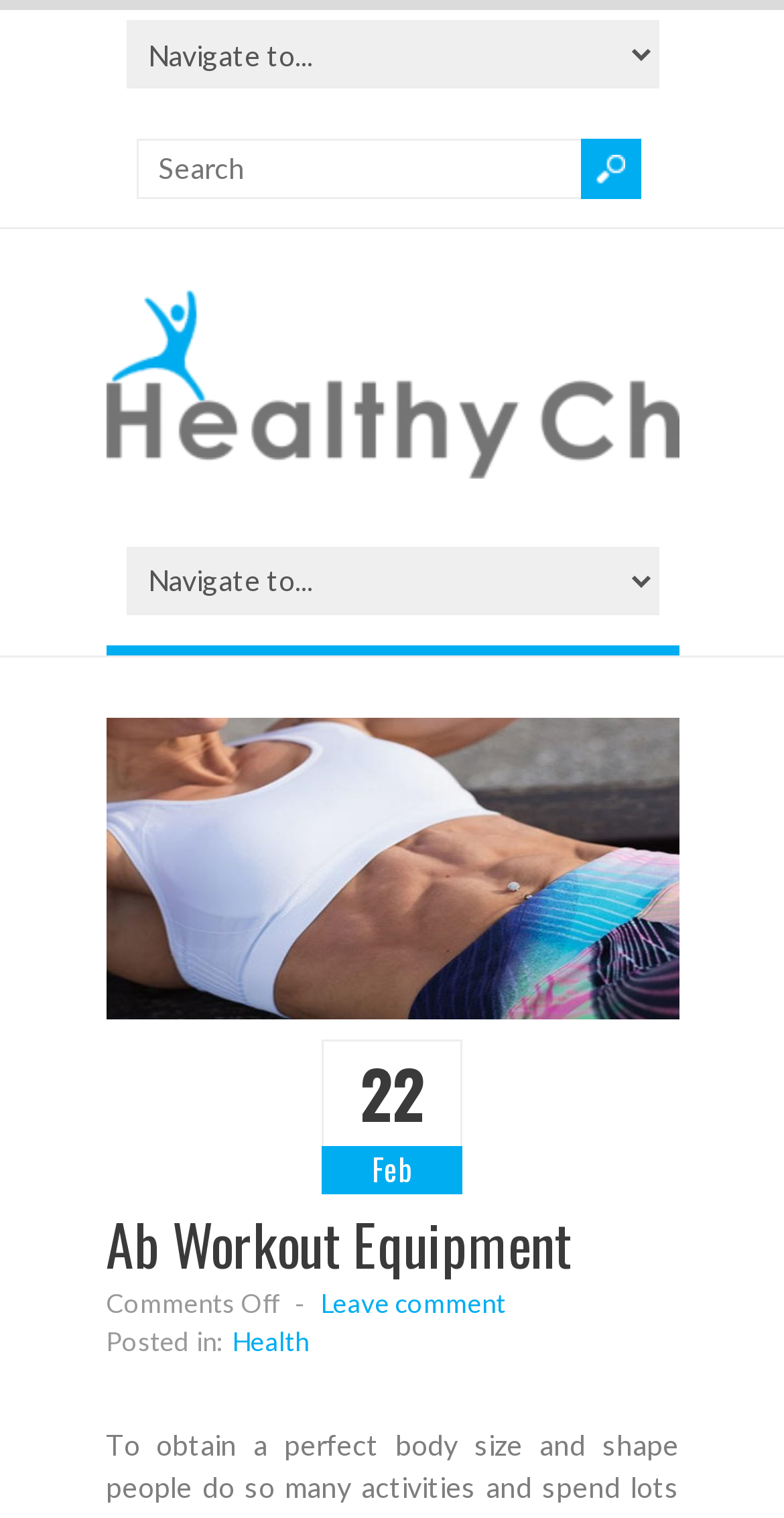Given the element description: "name="submit" value="Search"", predict the bounding box coordinates of this UI element. The coordinates must be four float numbers between 0 and 1, given as [left, top, right, bottom].

[0.74, 0.091, 0.817, 0.131]